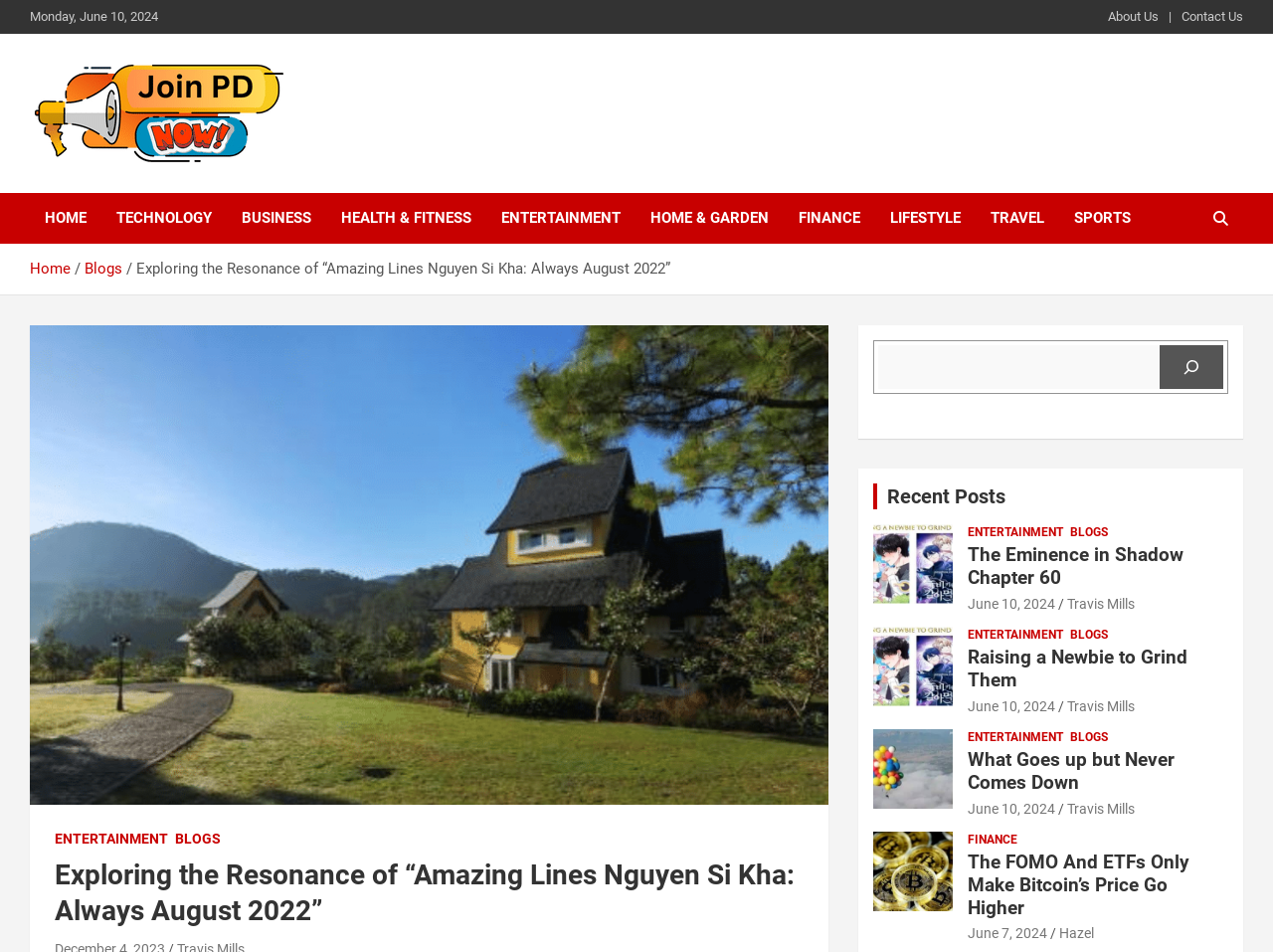Extract the bounding box coordinates for the UI element described by the text: "Entertainment". The coordinates should be in the form of [left, top, right, bottom] with values between 0 and 1.

[0.76, 0.658, 0.835, 0.676]